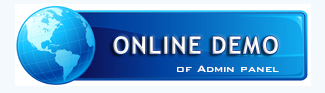Reply to the question below using a single word or brief phrase:
What does the button allow users to access?

Live demo of Admin Panel